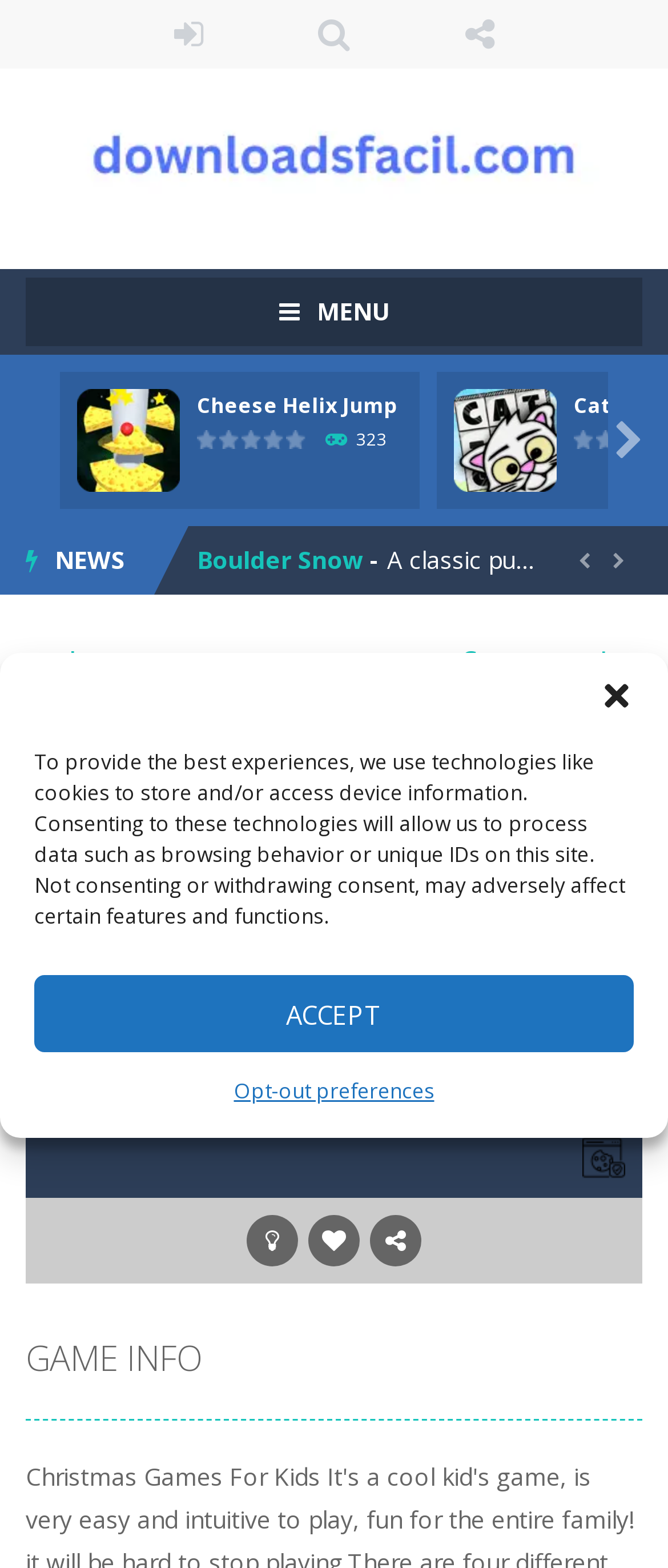Can you specify the bounding box coordinates for the region that should be clicked to fulfill this instruction: "Open the MENU".

[0.038, 0.177, 0.962, 0.221]